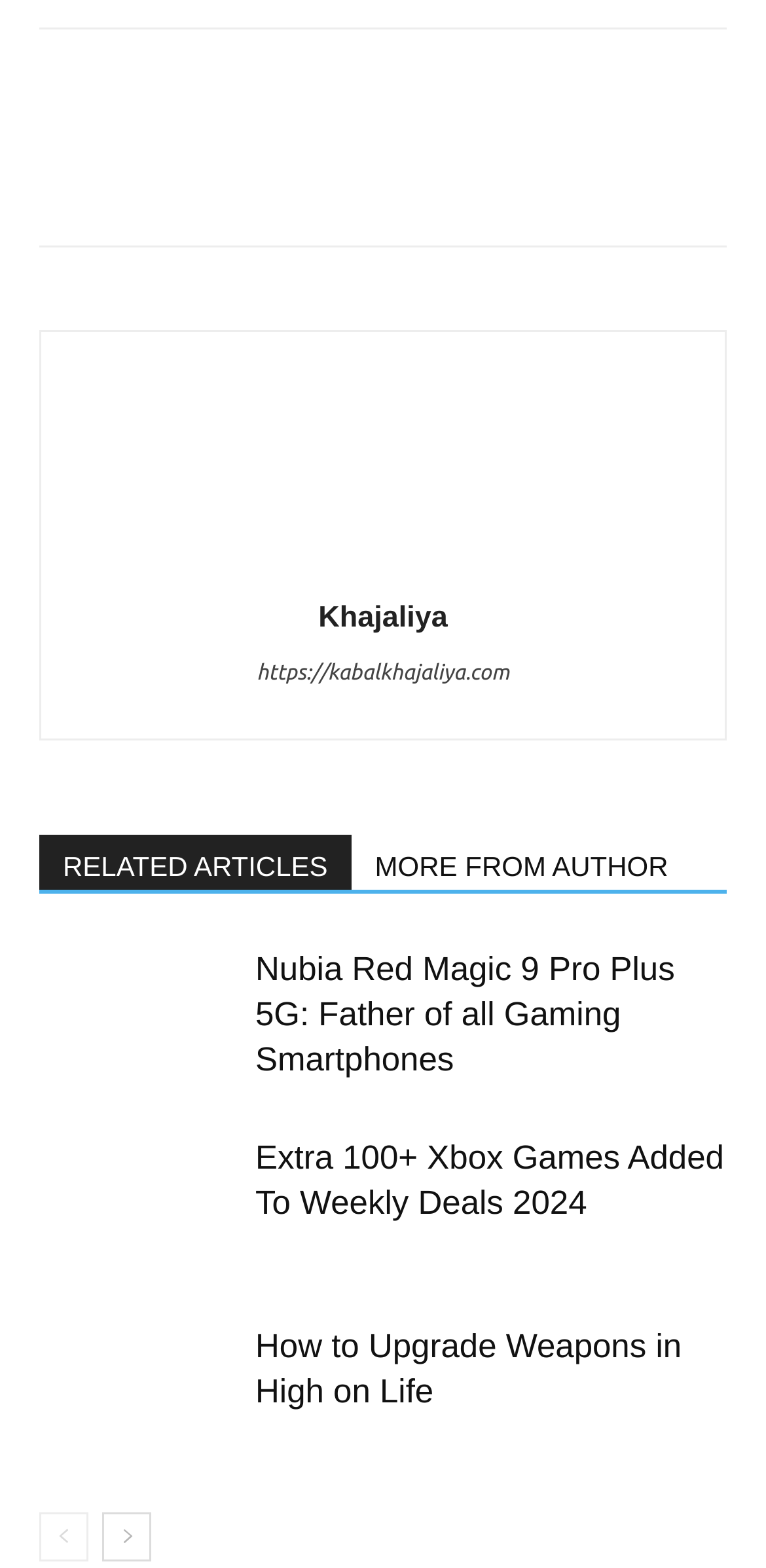What is the title of the first related article?
Refer to the image and provide a one-word or short phrase answer.

Nubia Red Magic 9 Pro Plus 5G